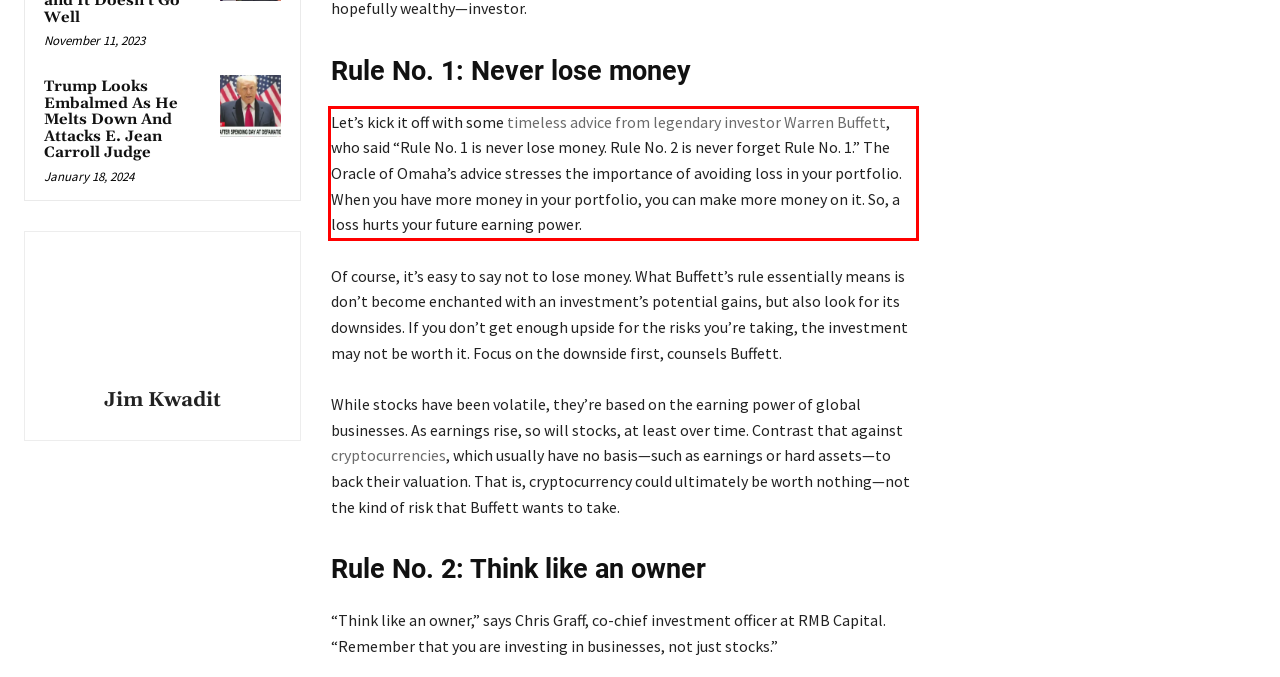You have a screenshot of a webpage with a red bounding box. Identify and extract the text content located inside the red bounding box.

Let’s kick it off with some timeless advice from legendary investor Warren Buffett, who said “Rule No. 1 is never lose money. Rule No. 2 is never forget Rule No. 1.” The Oracle of Omaha’s advice stresses the importance of avoiding loss in your portfolio. When you have more money in your portfolio, you can make more money on it. So, a loss hurts your future earning power.